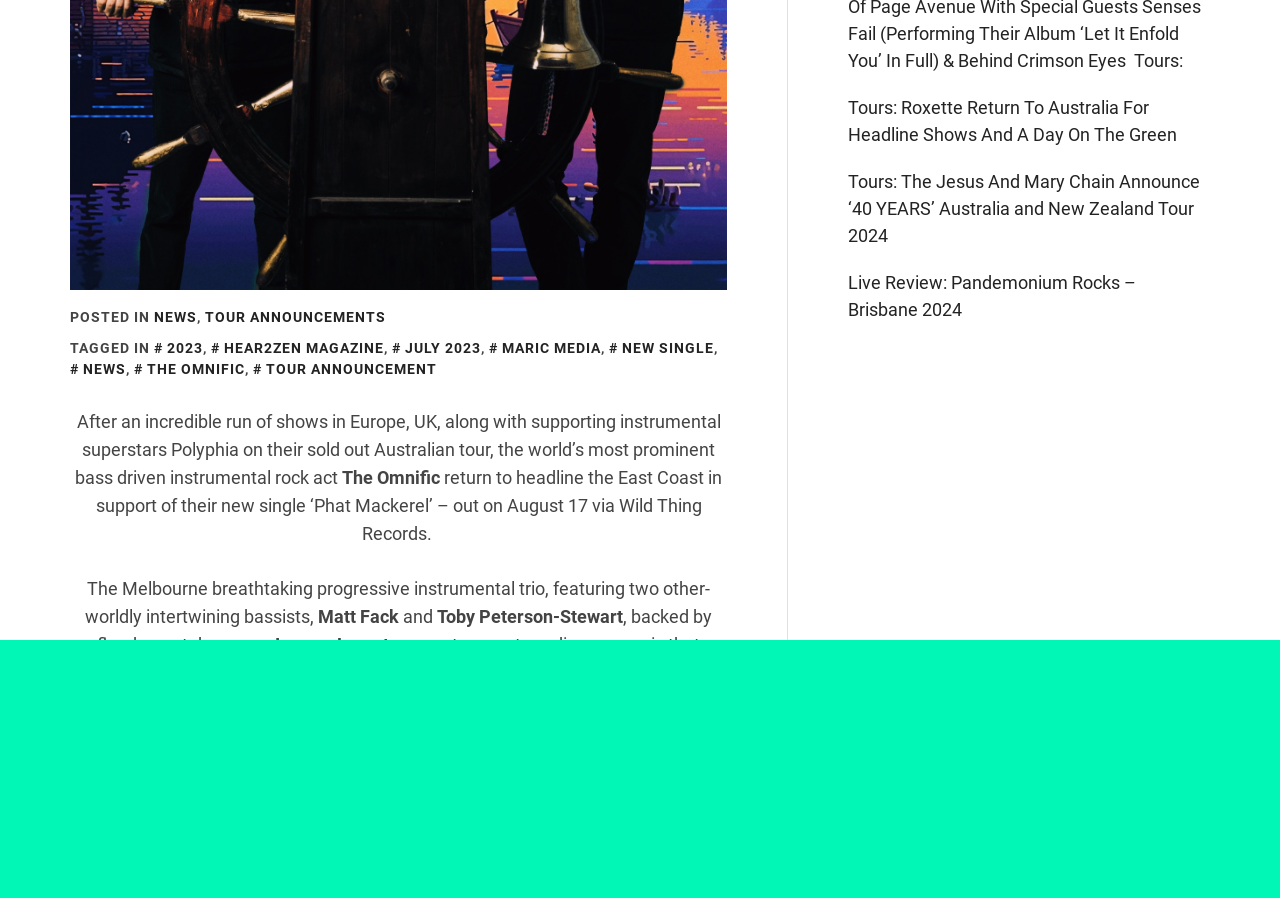Calculate the bounding box coordinates of the UI element given the description: "News".

[0.055, 0.402, 0.098, 0.42]